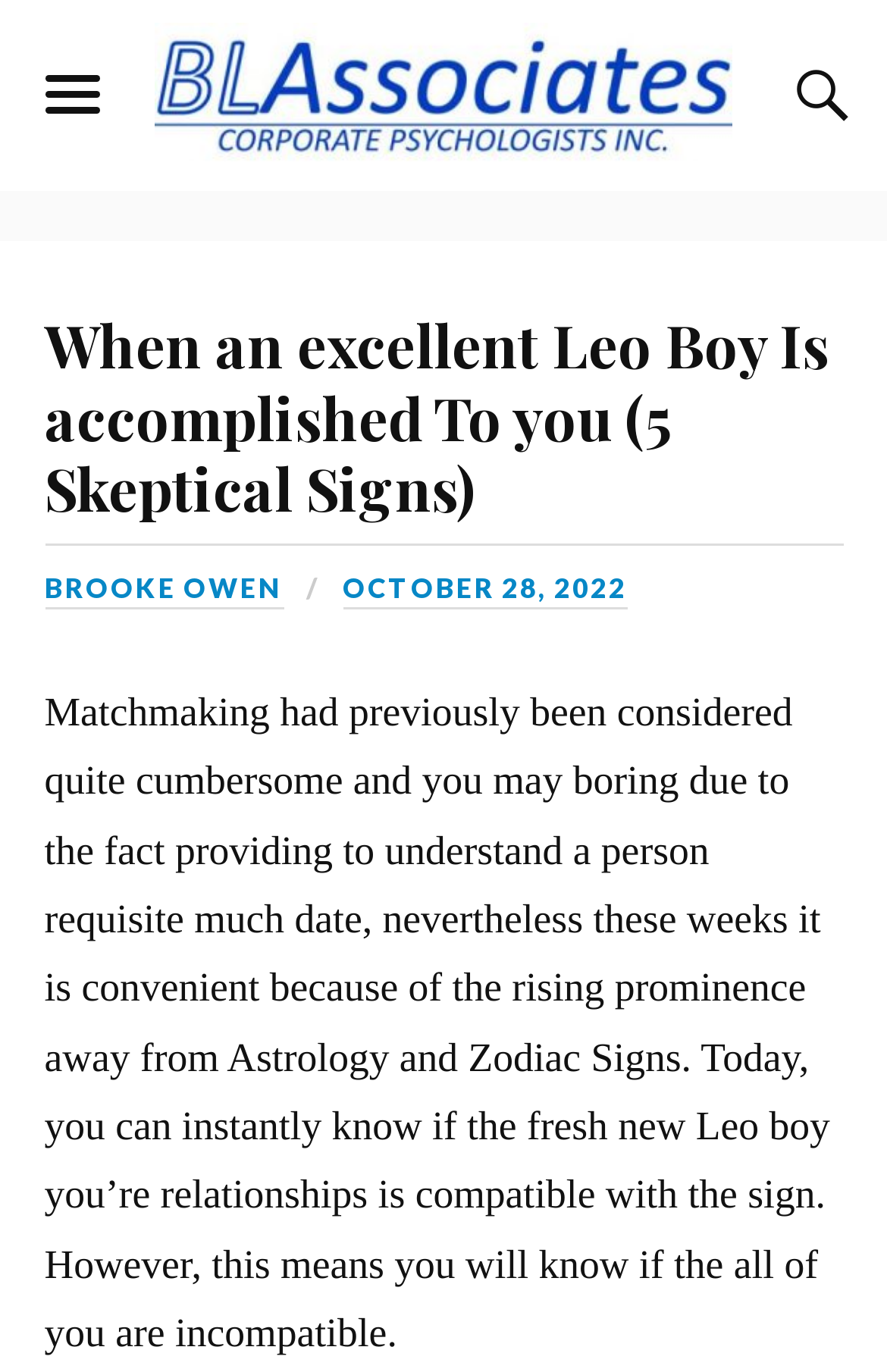Reply to the question below using a single word or brief phrase:
Who is the author of the article?

BROOKE OWEN